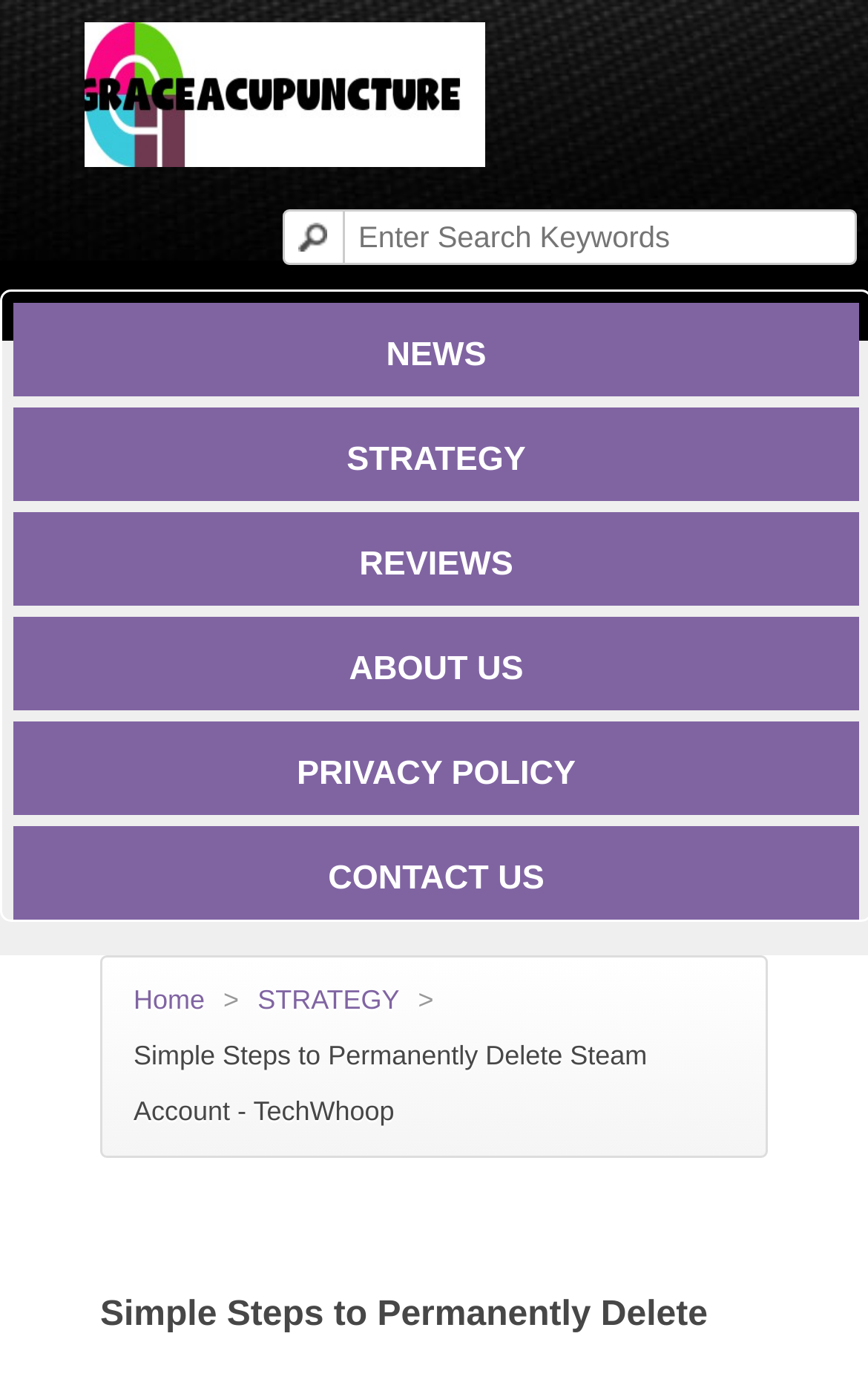Describe the webpage meticulously, covering all significant aspects.

The webpage appears to be an article page from a technology-related website, specifically discussing how to permanently delete a Steam account. 

At the top left corner, there is a logo image with the text "graceacupuncture" next to it, which is also a clickable link. Below this, there is a search bar with a placeholder text "Enter Search Keywords" and a button next to it. 

On the left side of the page, there is a vertical navigation menu with six links: "NEWS", "STRATEGY", "REVIEWS", "ABOUT US", "PRIVACY POLICY", and "CONTACT US". These links are stacked on top of each other, with "NEWS" at the top and "CONTACT US" at the bottom.

In the middle of the page, there is a horizontal navigation menu with three links: "Home", ">" (an arrow symbol), and "STRATEGY". 

The main content of the page is a title "Simple Steps to Permanently Delete Steam Account - TechWhoop", which is centered and takes up most of the page's width.